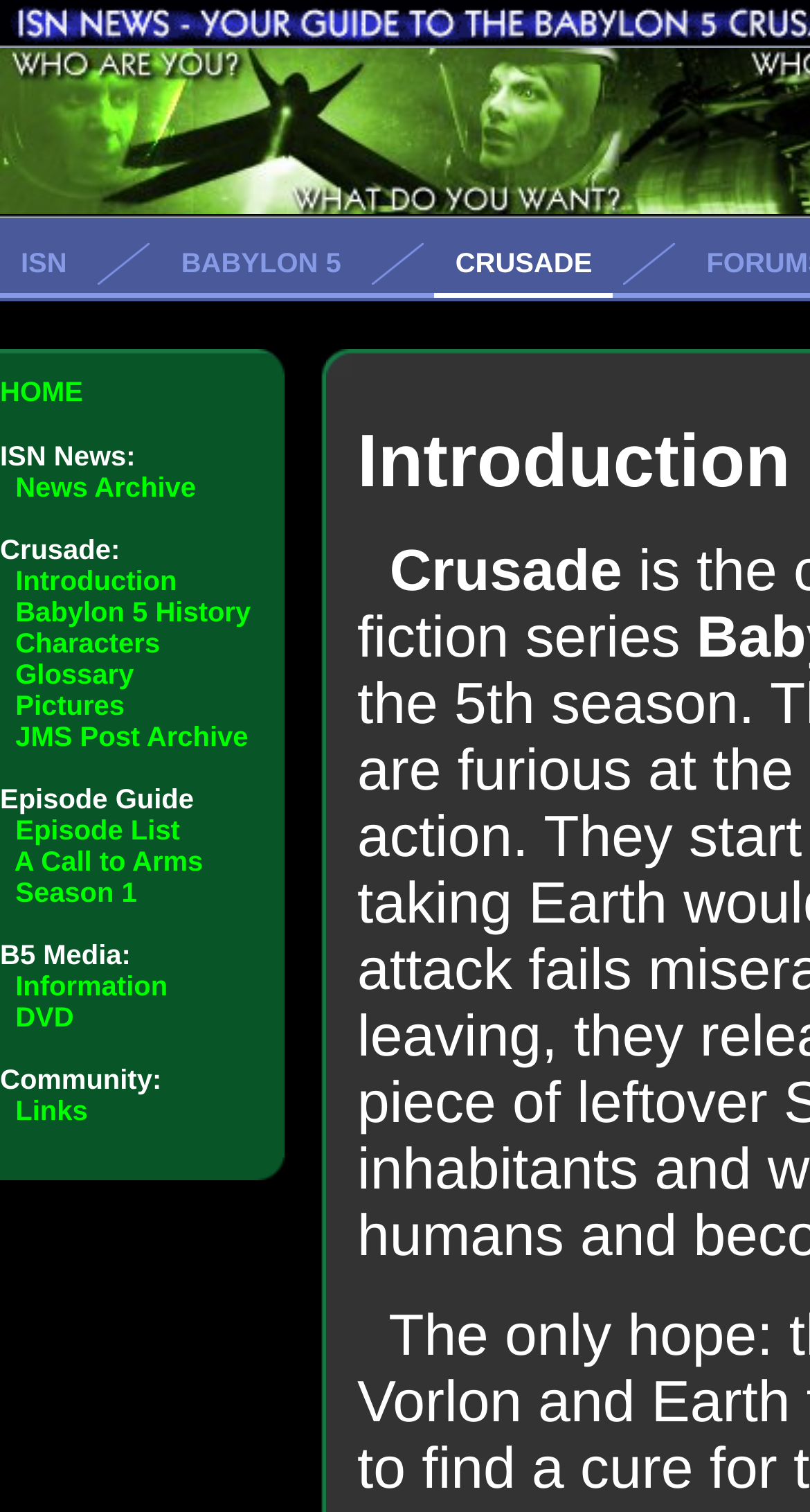Locate the bounding box coordinates of the segment that needs to be clicked to meet this instruction: "Click on the 'Introduction' link".

[0.019, 0.374, 0.218, 0.394]